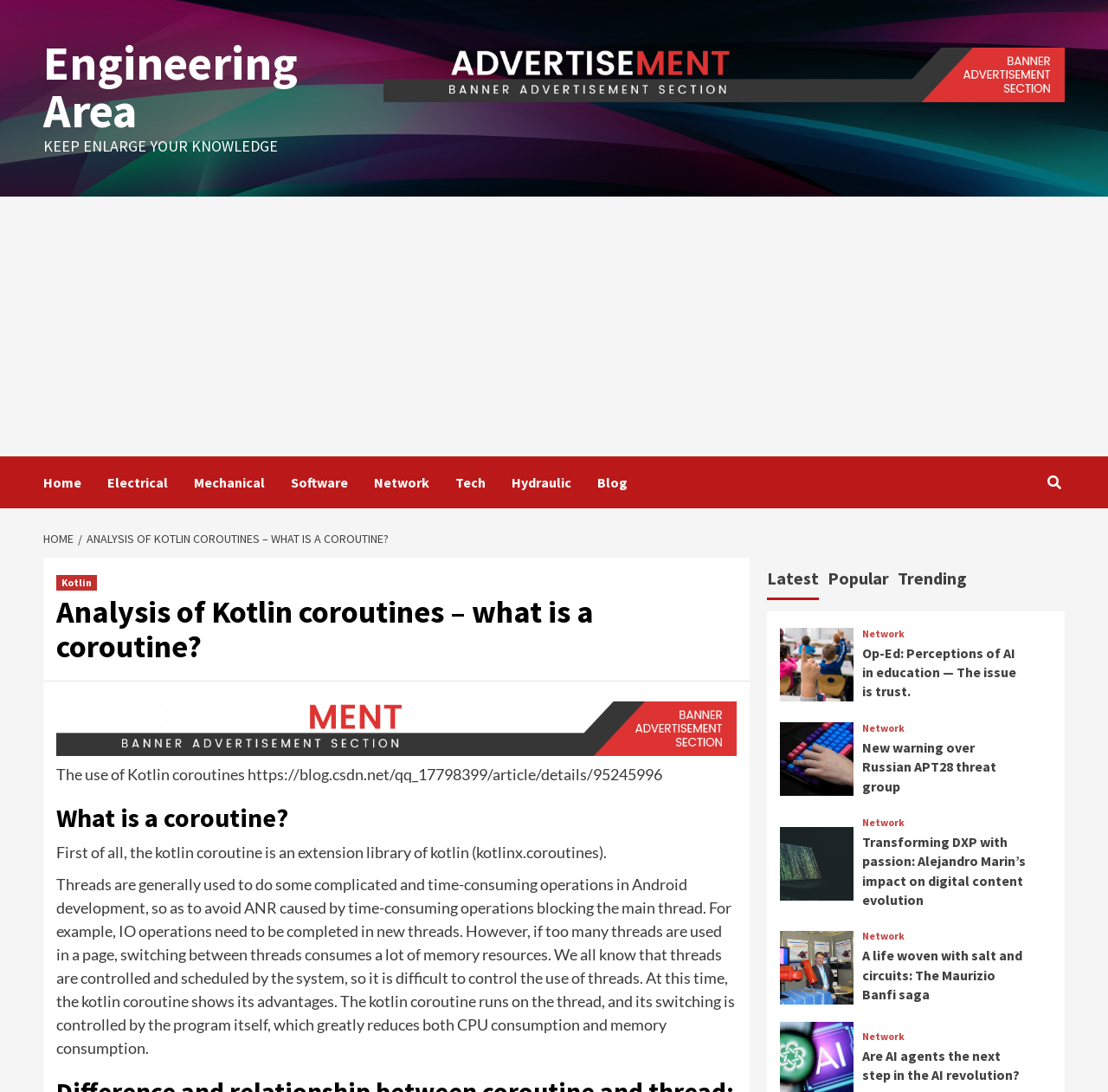Please find the bounding box coordinates of the element that needs to be clicked to perform the following instruction: "Read the article 'Op-Ed: Perceptions of AI in education — The issue is trust.'". The bounding box coordinates should be four float numbers between 0 and 1, represented as [left, top, right, bottom].

[0.778, 0.589, 0.926, 0.642]